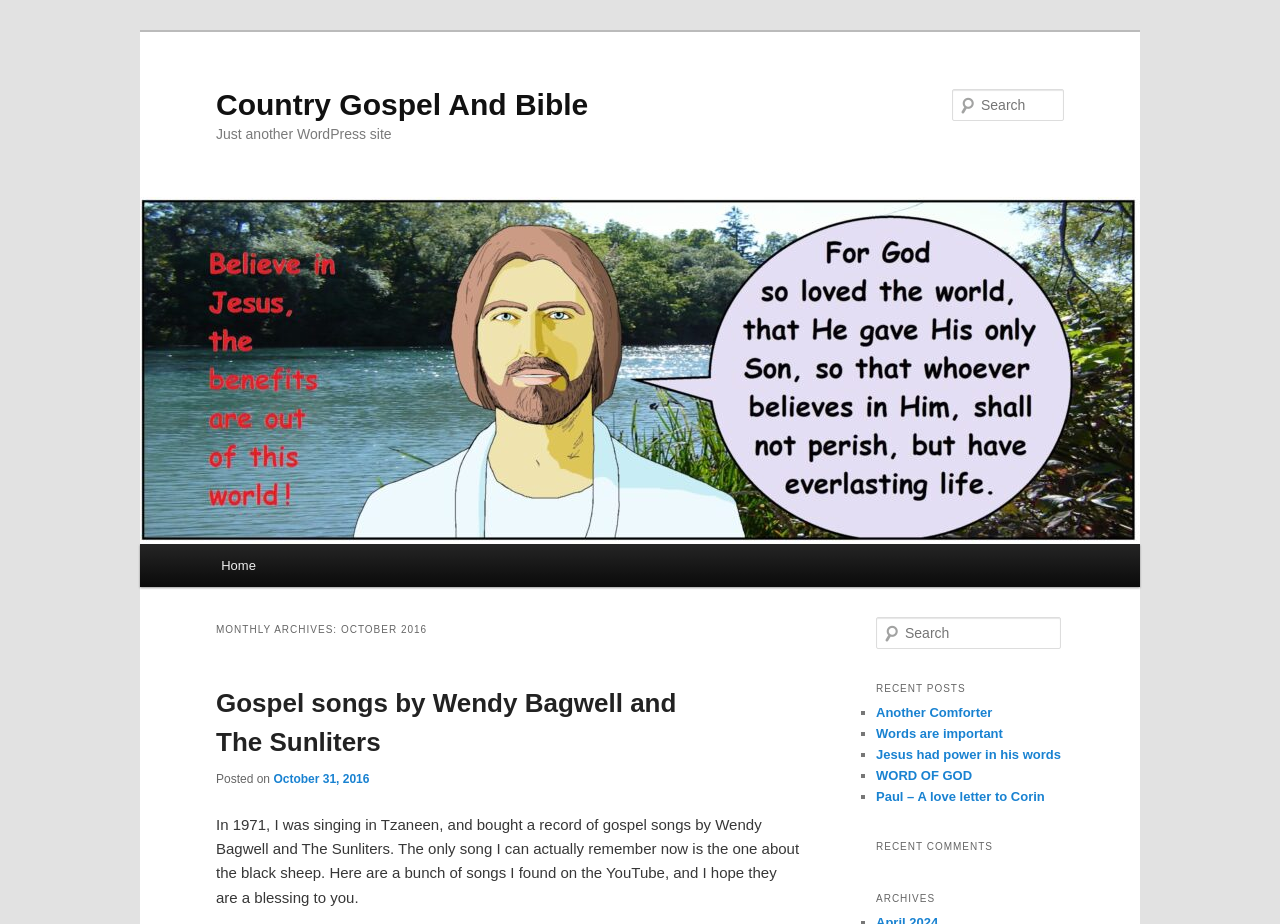What is the name of the website?
Please respond to the question with as much detail as possible.

The name of the website can be determined by looking at the heading element with the text 'Country Gospel And Bible' which appears multiple times on the webpage, indicating that it is the title of the website.